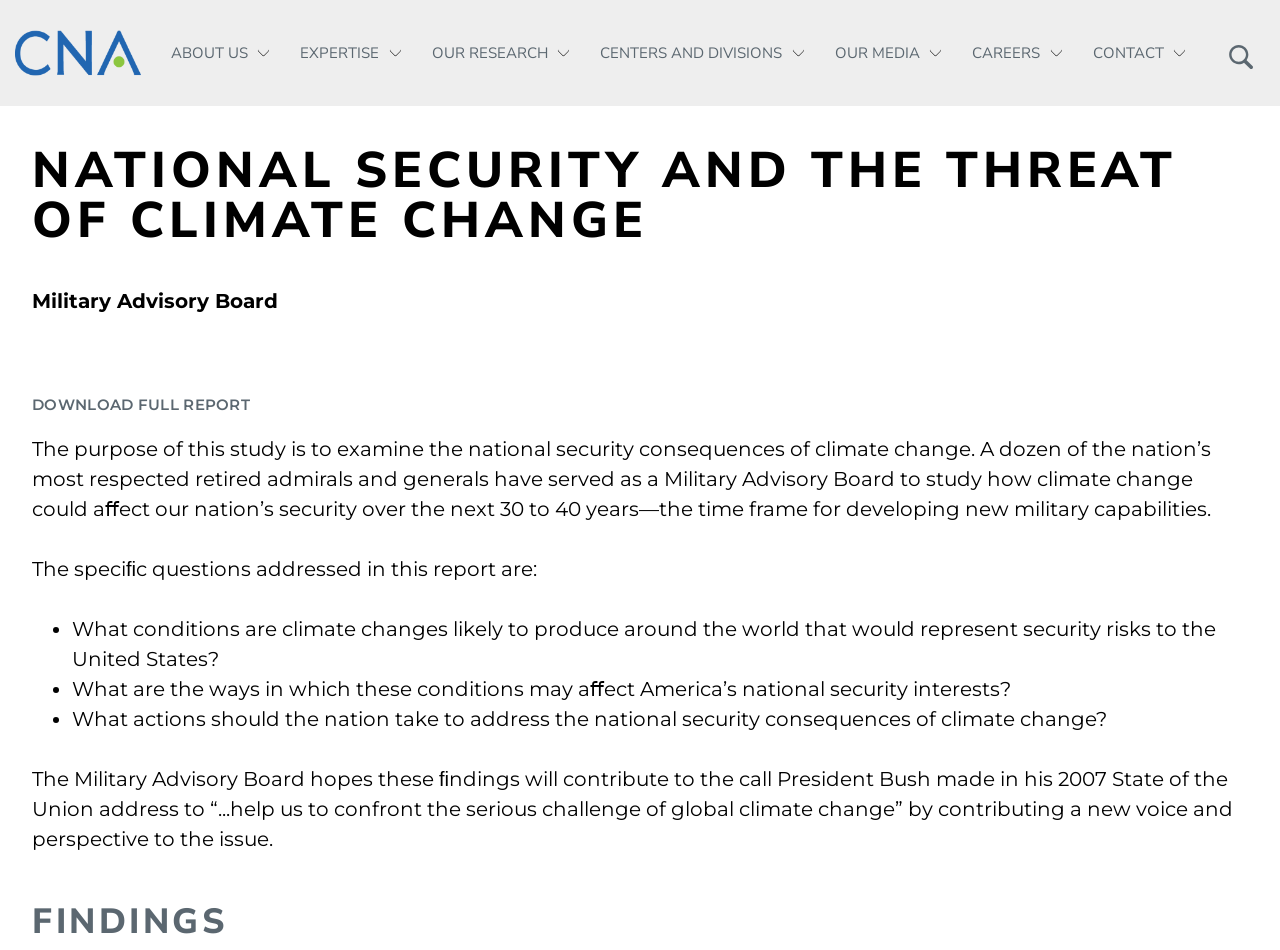Summarize the webpage in an elaborate manner.

The webpage is about the national security threat posed by climate change, as indicated by the title "National Security and the Threat of Climate Change | CNA". At the top of the page, there is a main navigation bar that spans the entire width, containing several links and a search button on the right side. The navigation bar has a logo of CNA on the left side, accompanied by a link to the organization's homepage.

Below the navigation bar, there is a prominent heading that takes up most of the page's width, stating the title of the report. Underneath the heading, there is a brief description of the Military Advisory Board and a link to download the full report.

The main content of the page is divided into sections, with the first section explaining the purpose of the study. This section is followed by a series of questions that the report aims to address, presented in a bulleted list. Each question is related to the national security consequences of climate change, such as the security risks posed by climate change and the actions the nation should take to address these consequences.

At the bottom of the page, there is a concluding statement from the Military Advisory Board, expressing their hope that the report's findings will contribute to the national conversation on climate change. Overall, the webpage presents a formal and informative report on the national security implications of climate change, with a clear structure and easy-to-read content.